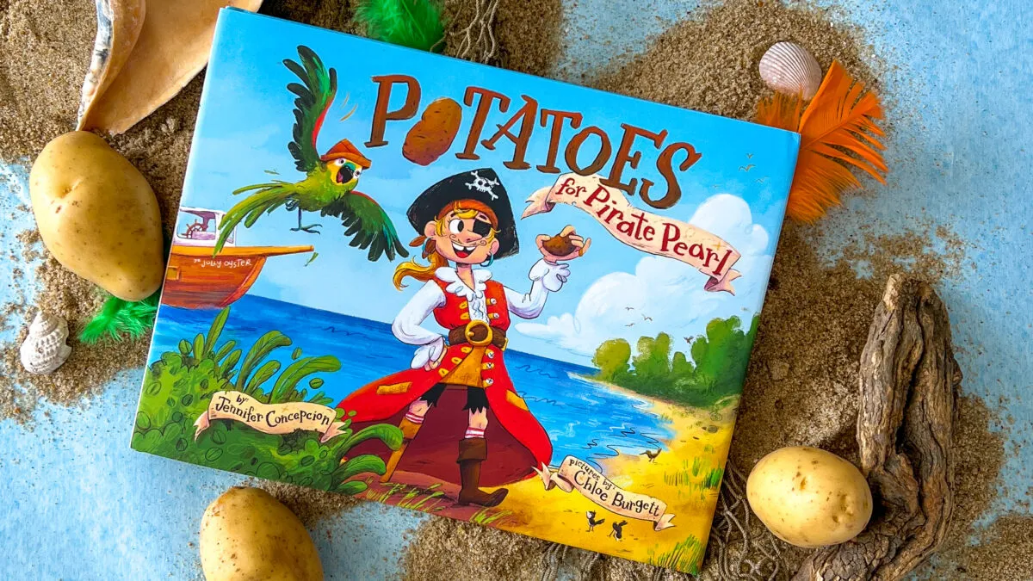Explain the details of the image comprehensively.

The image features the colorful cover of the children's book titled "Potatoes for Pirate Pearl." Illustrated by Chloe Burgett and authored by Jennifer Concepcion, the cover showcases a playful pirate character with a cheerful expression, dressed in a classic pirate outfit complete with a hat and a red coat. He holds a potato in one hand and is accompanied by a vibrant green parrot that adds to the whimsical theme. The backdrop is a scenic beach setting with blue water and lush greenery, enhancing the adventurous vibe of the book. The title is prominently displayed in bold, colorful letters, making it eye-catching and inviting for young readers. Surrounding the book are decorative elements like potatoes, seashells, and feathers, creating a fun, thematic presentation.